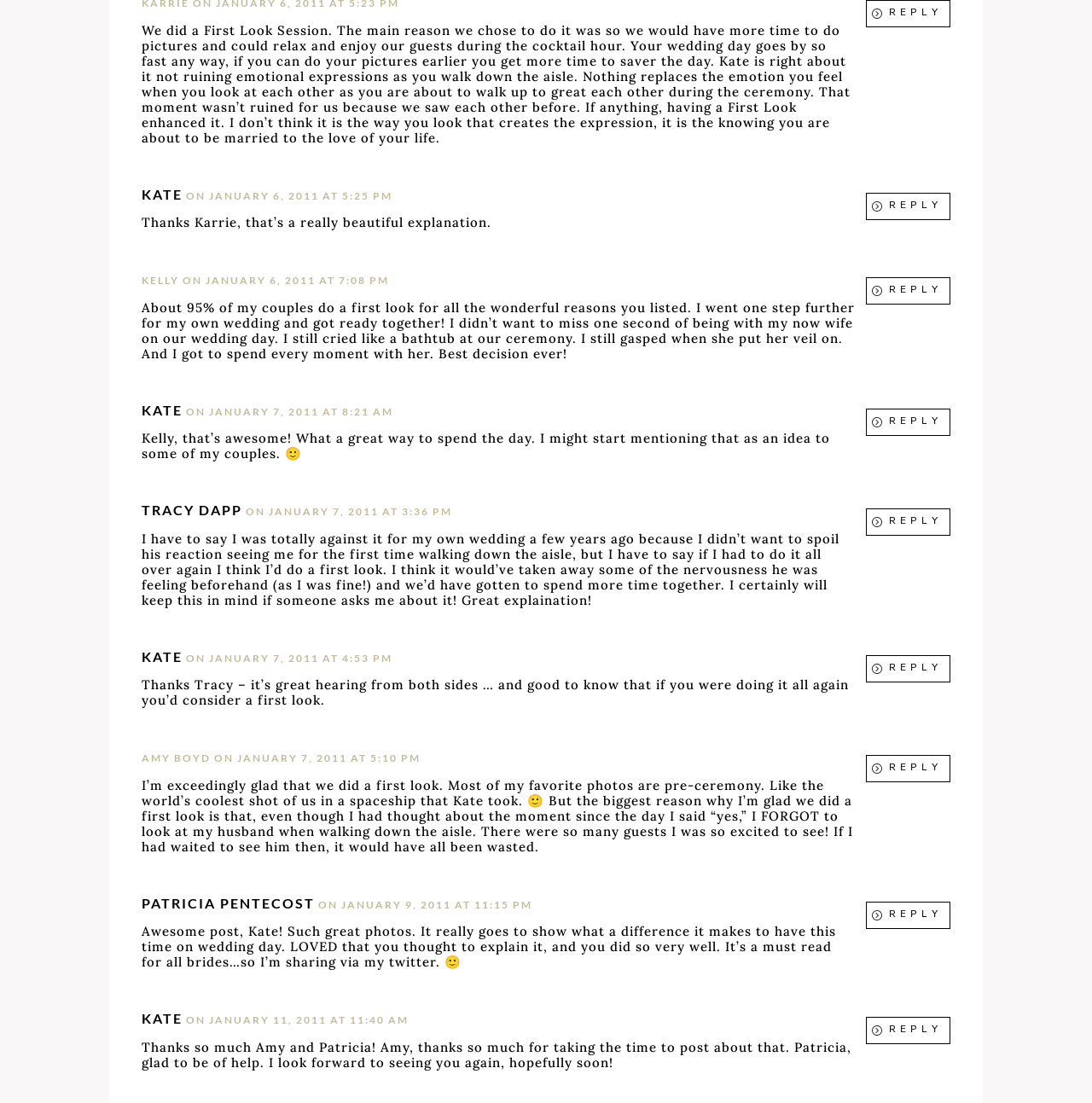How many comments are there on this webpage?
Based on the screenshot, provide your answer in one word or phrase.

9